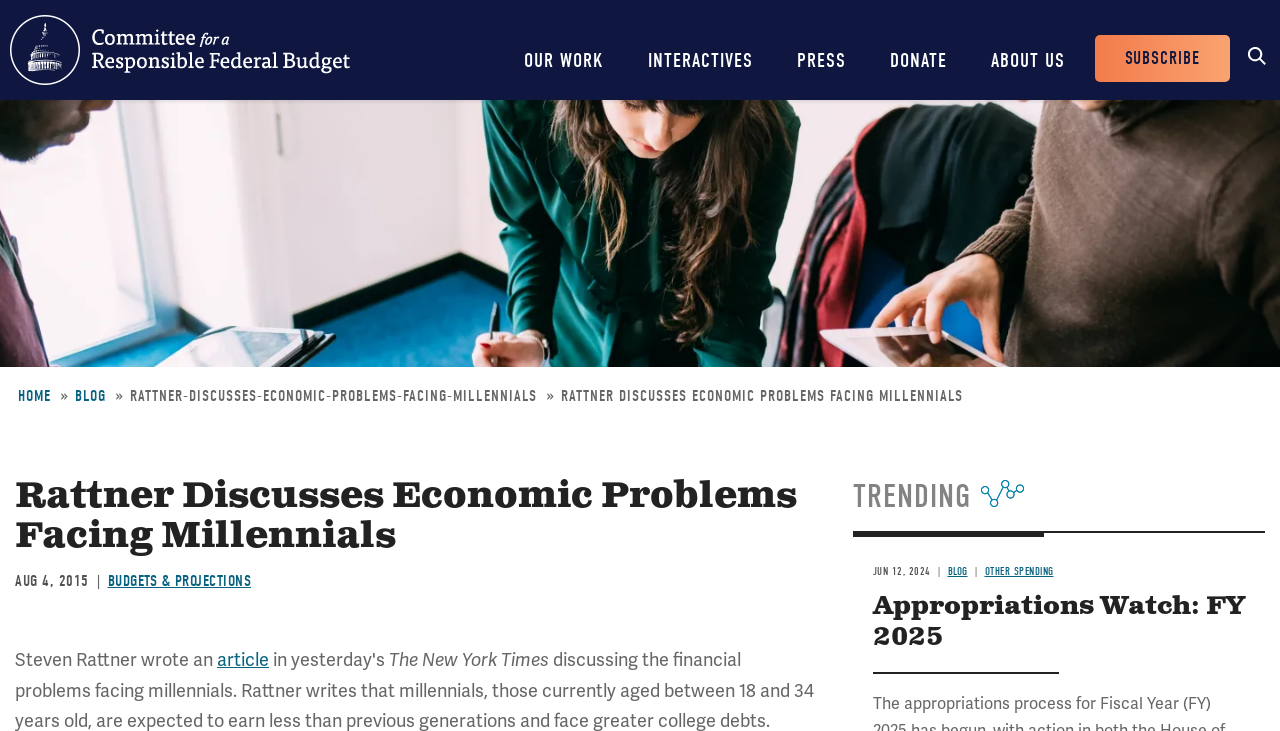How many navigation links are in the main navigation?
Please answer using one word or phrase, based on the screenshot.

5